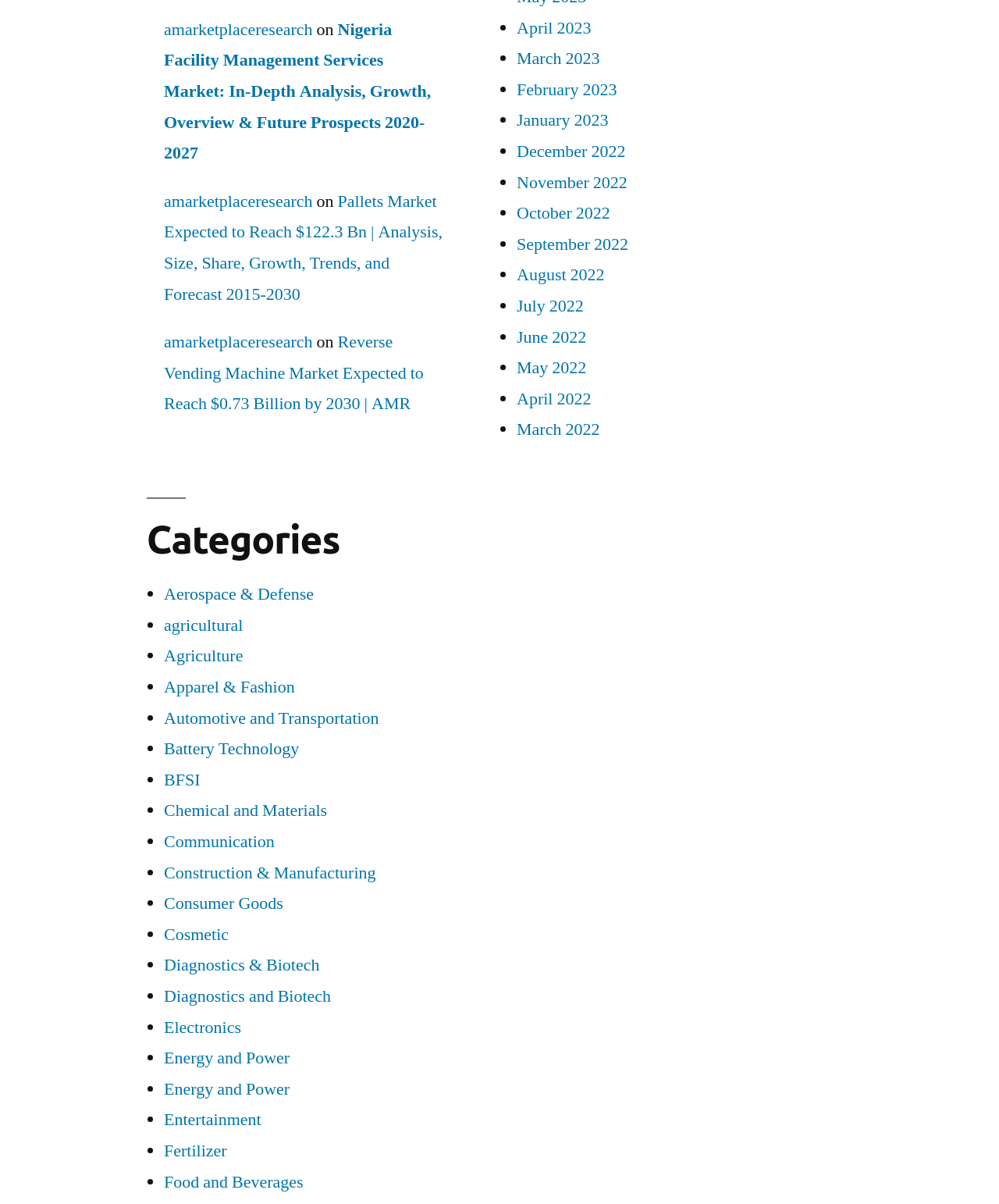Determine the bounding box coordinates for the clickable element required to fulfill the instruction: "View the 'Nigeria Facility Management Services Market: In-Depth Analysis, Growth, Overview & Future Prospects 2020-2027' report". Provide the coordinates as four float numbers between 0 and 1, i.e., [left, top, right, bottom].

[0.164, 0.015, 0.431, 0.136]